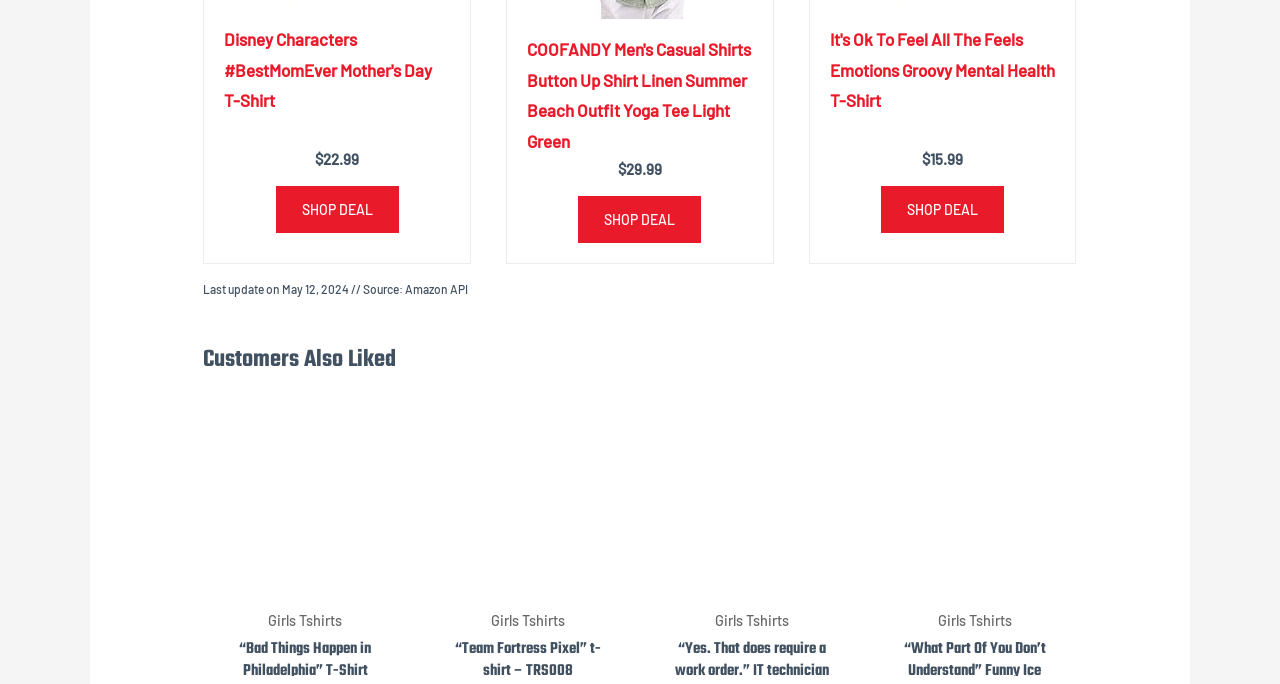Please provide a detailed answer to the question below based on the screenshot: 
What is the price of the 'It's Ok To Feel All The Feels Emotions Groovy Mental Health T-Shirt'?

I found the price of the 'It's Ok To Feel All The Feels Emotions Groovy Mental Health T-Shirt' by looking at the StaticText element next to the product link, which says '$15.99'.